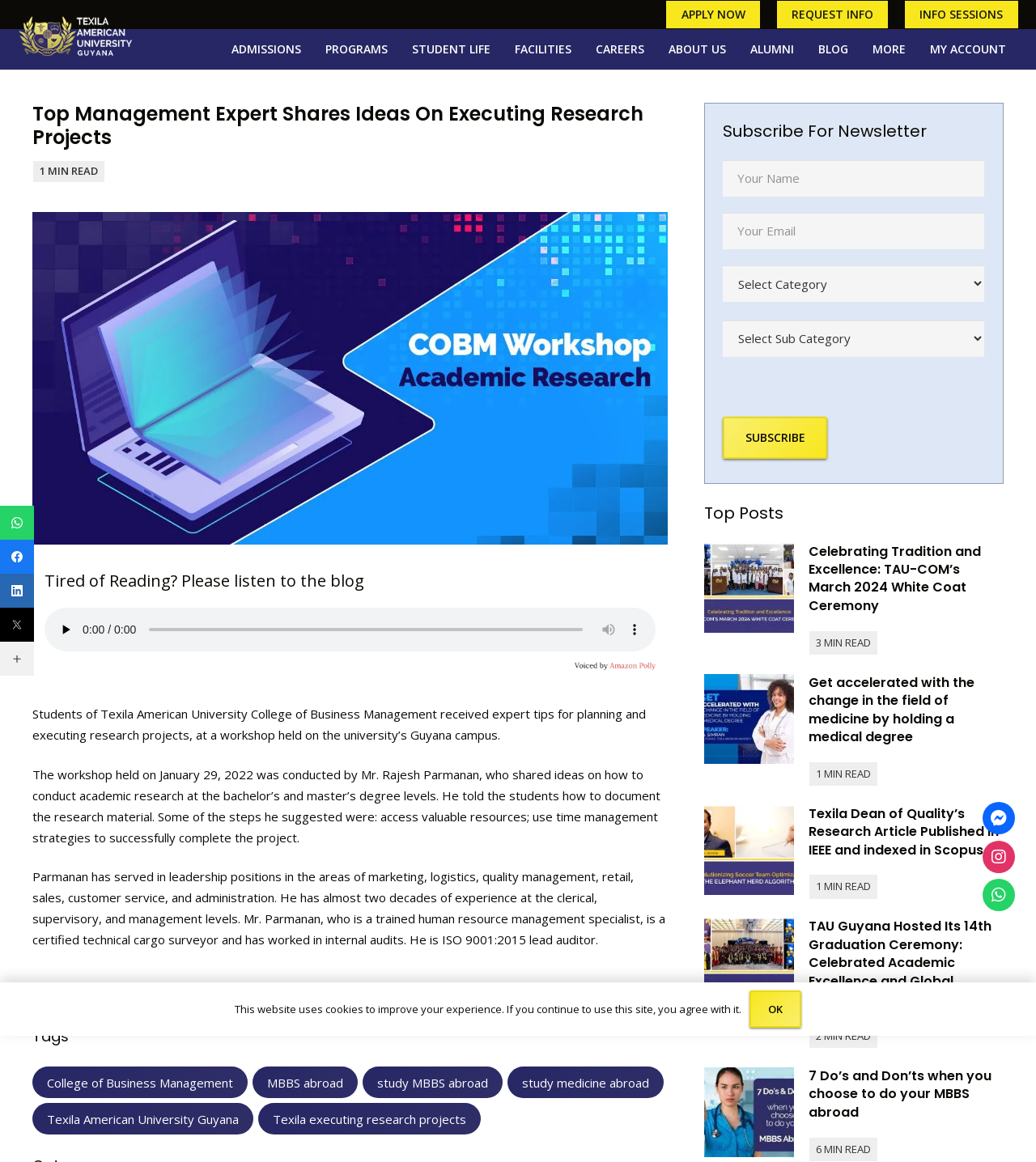What are the types of links available in the 'Top Posts' section?
Analyze the image and provide a thorough answer to the question.

The types of links available in the 'Top Posts' section are article links, which are mentioned in the bottom left section of the webpage and include links to different articles such as 'Celebrating Tradition and Excellence: TAU-COM’s March 2024 White Coat Ceremony' and 'Get accelerated with the change in the field of medicine by holding a medical degree'.